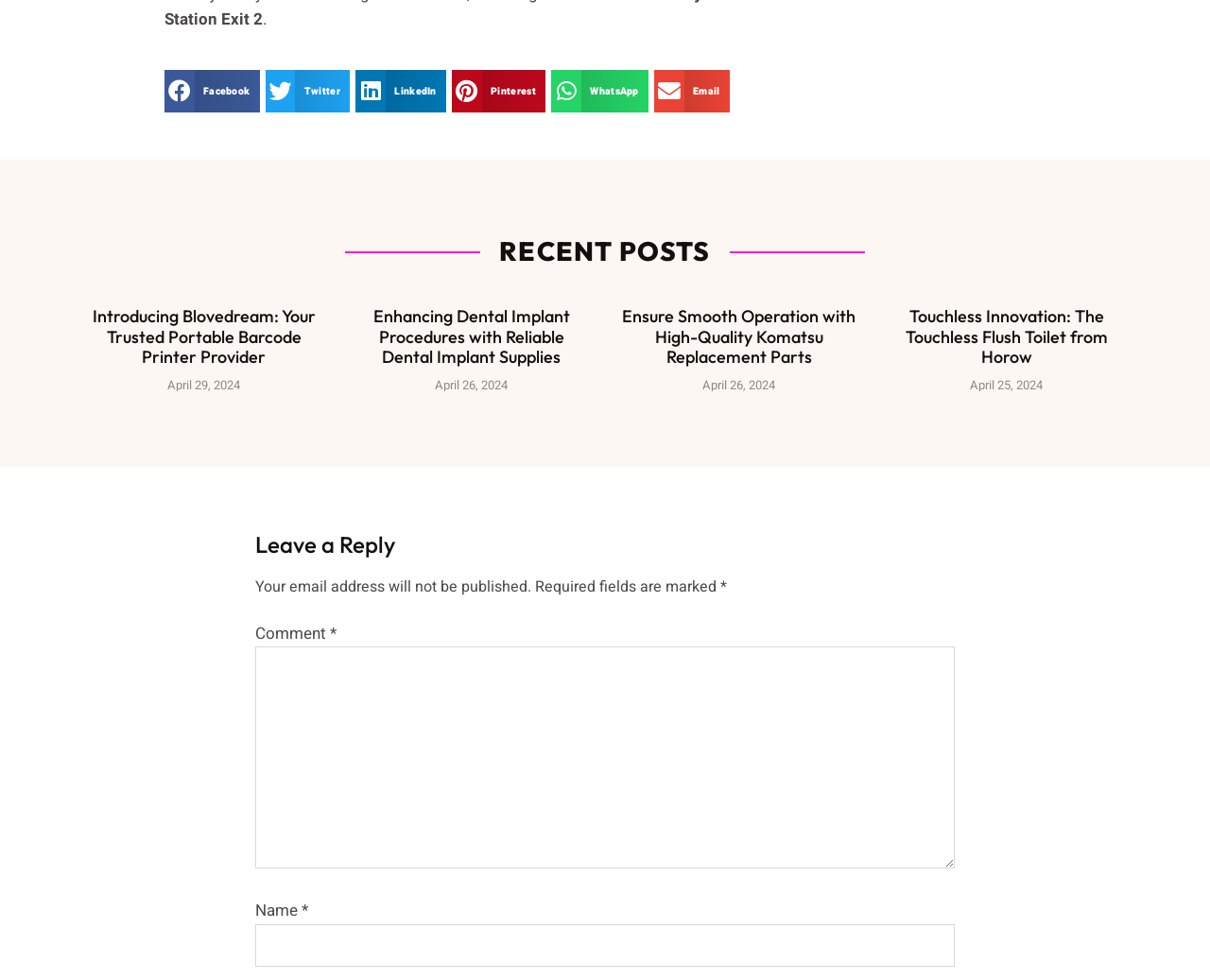What is the purpose of the buttons at the top?
Provide a detailed and well-explained answer to the question.

The buttons at the top of the webpage have social media platform logos and text, indicating that they are for sharing the content on those platforms. This suggests that the purpose of these buttons is to allow users to share the webpage's content on social media.